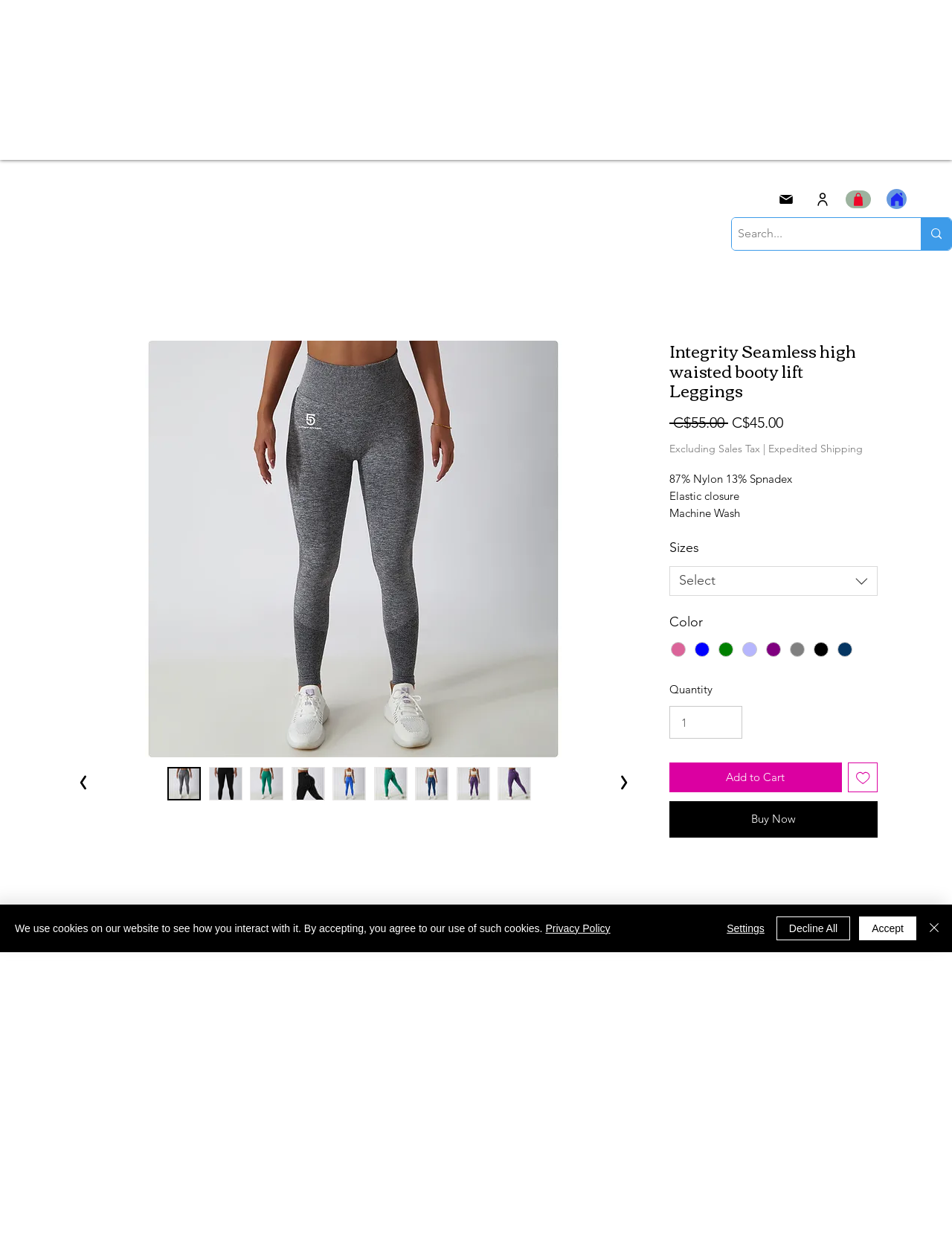Extract the bounding box of the UI element described as: "input value="1" aria-label="Quantity" value="1"".

[0.703, 0.566, 0.78, 0.591]